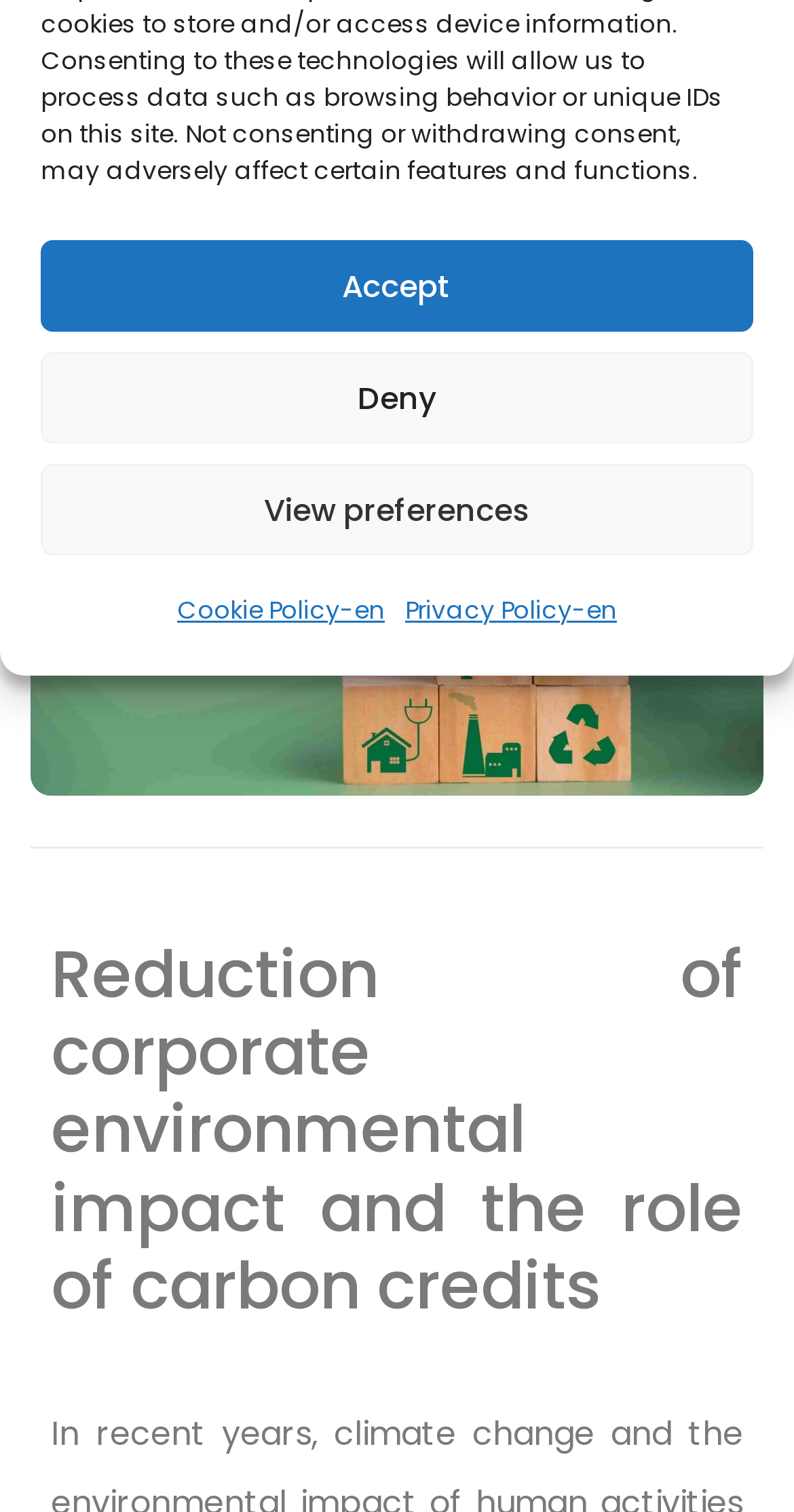Please find the bounding box coordinates in the format (top-left x, top-left y, bottom-right x, bottom-right y) for the given element description. Ensure the coordinates are floating point numbers between 0 and 1. Description: Carbon Credits Consulting

[0.167, 0.174, 0.962, 0.22]